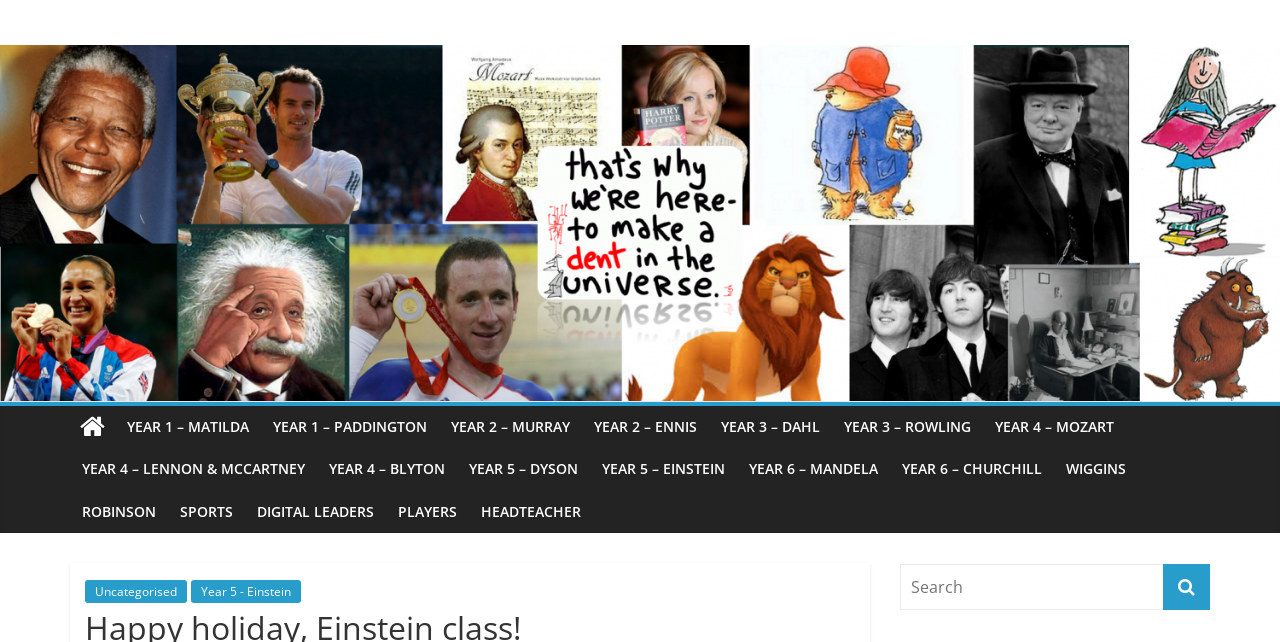Please find and give the text of the main heading on the webpage.

Happy holiday, Einstein class!